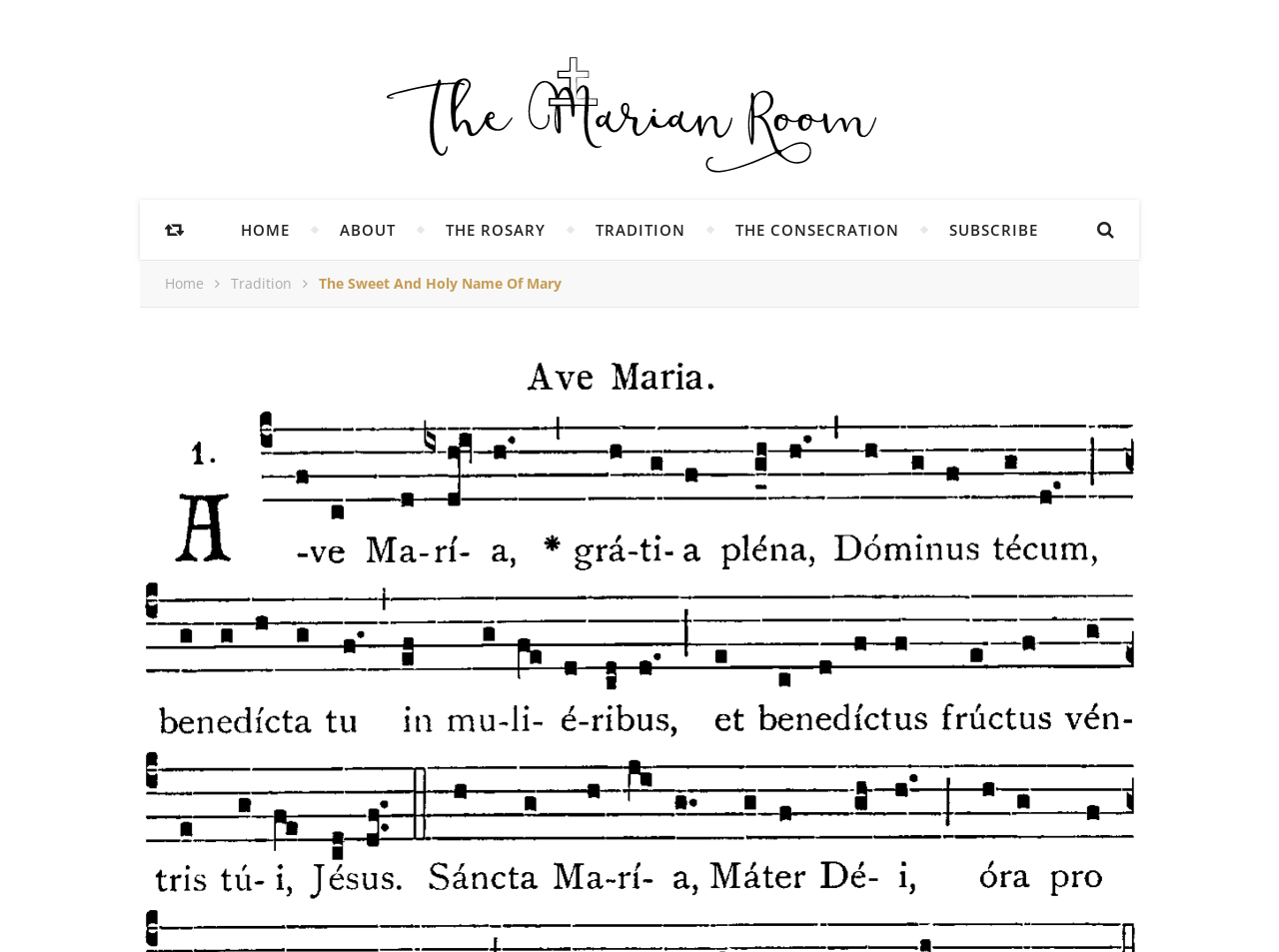Can you determine the bounding box coordinates of the area that needs to be clicked to fulfill the following instruction: "view THE ROSARY"?

[0.348, 0.21, 0.427, 0.273]